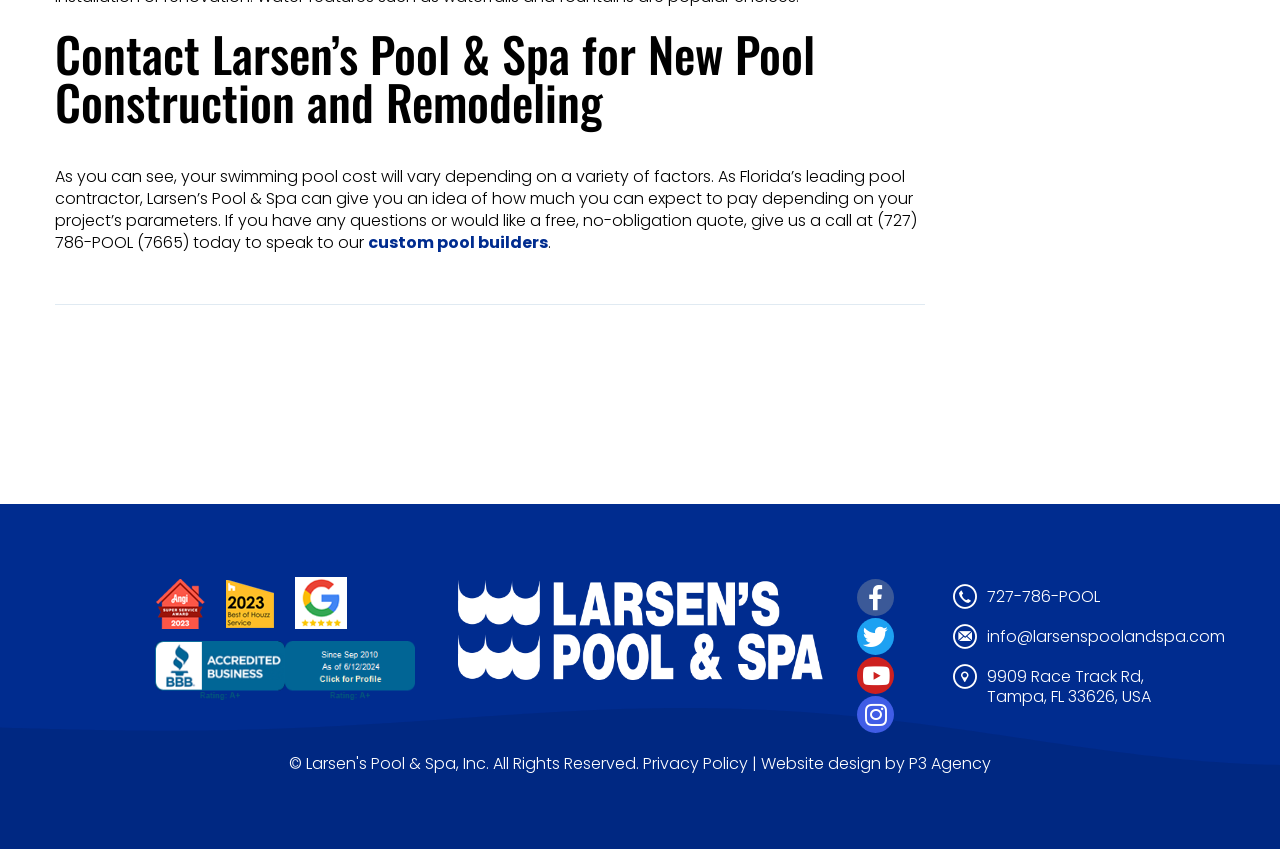Identify the bounding box coordinates of the region that needs to be clicked to carry out this instruction: "Send an email to info@larsenspoolandspa.com". Provide these coordinates as four float numbers ranging from 0 to 1, i.e., [left, top, right, bottom].

[0.771, 0.736, 0.957, 0.763]